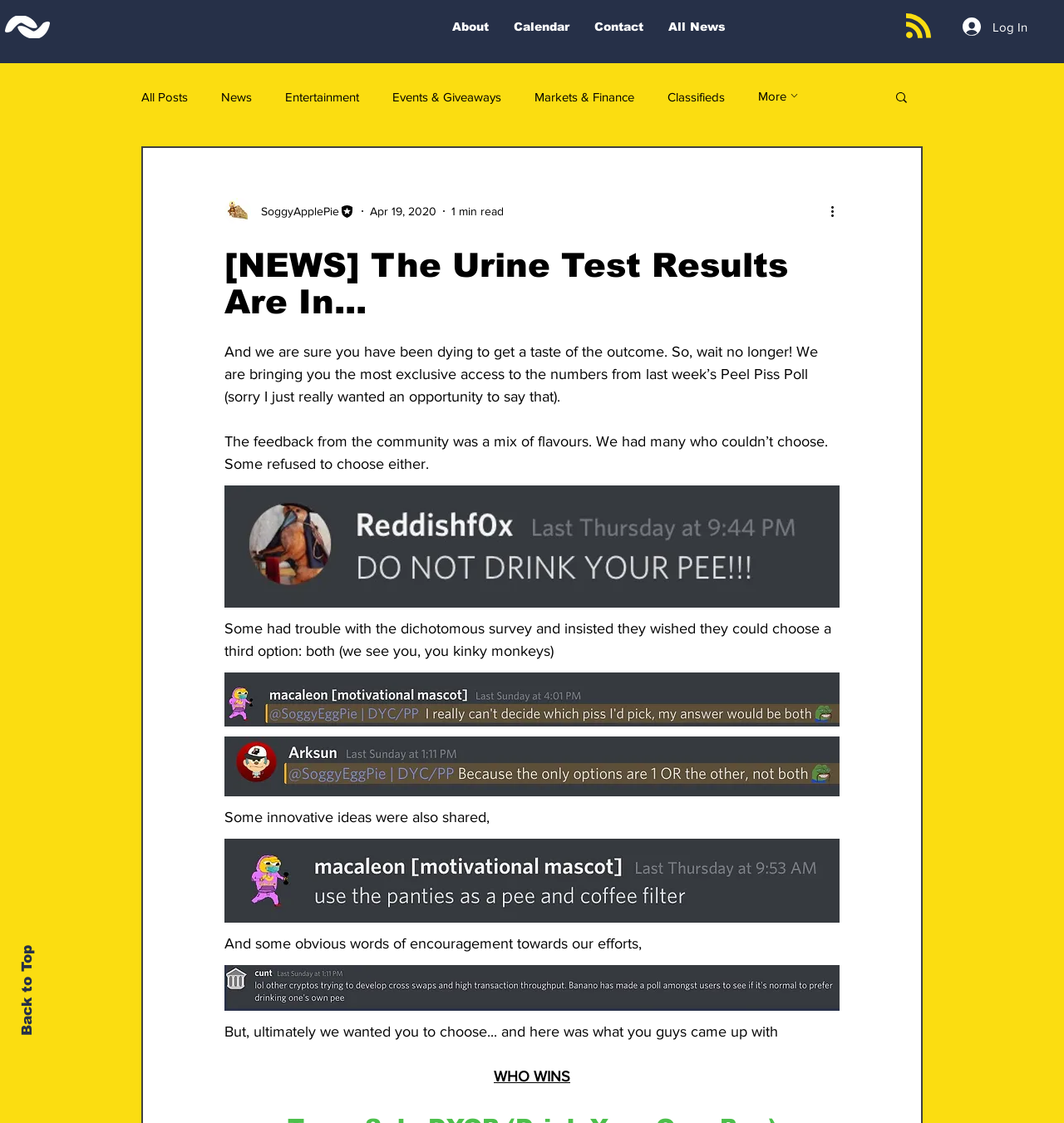Could you indicate the bounding box coordinates of the region to click in order to complete this instruction: "Click on 'More actions'".

[0.778, 0.179, 0.797, 0.197]